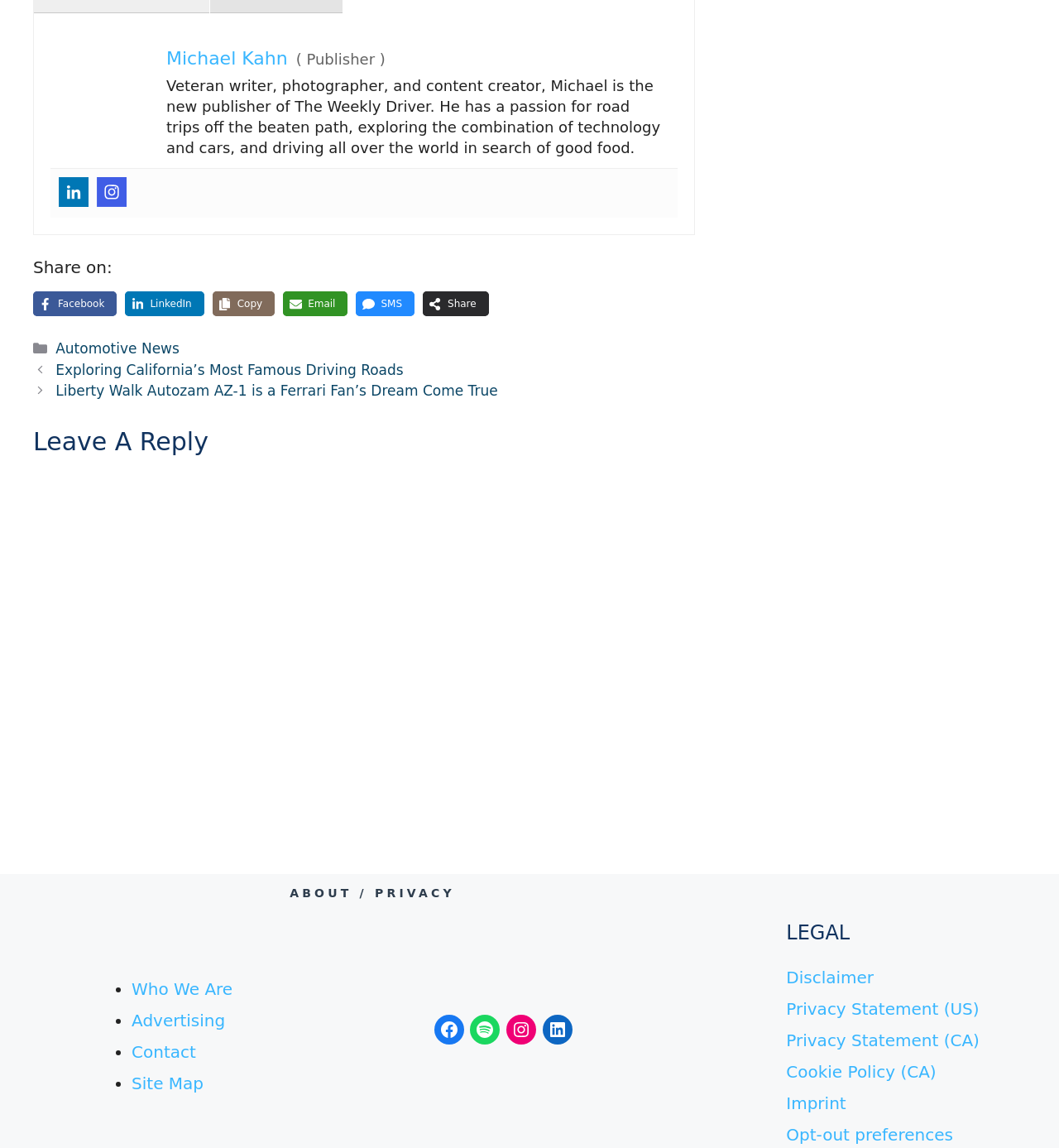What are the social media platforms available for sharing?
Please respond to the question thoroughly and include all relevant details.

The social media platforms available for sharing can be found in the section that says 'Share on:', which includes Facebook, LinkedIn, Instagram, and other platforms.